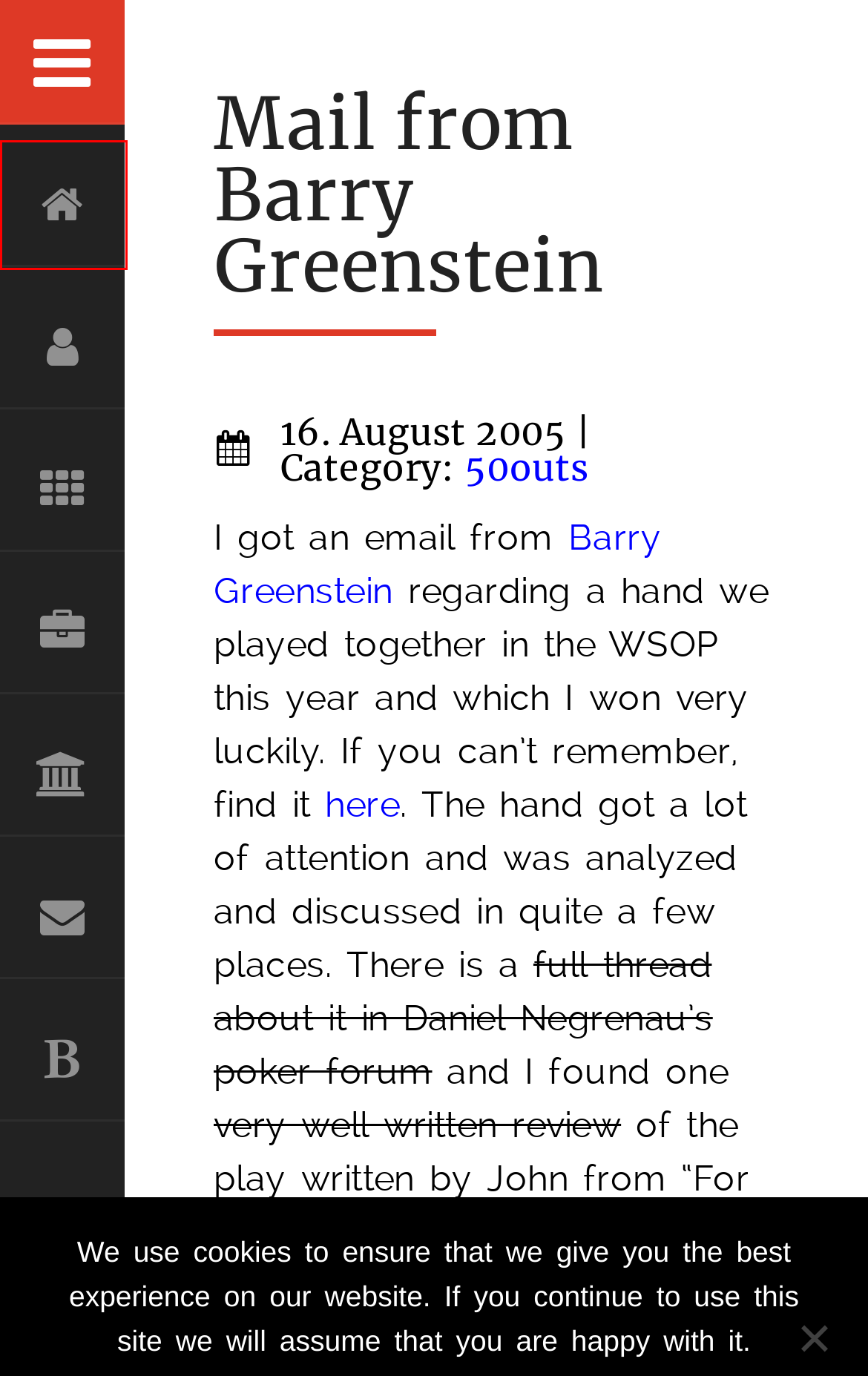Inspect the provided webpage screenshot, concentrating on the element within the red bounding box. Select the description that best represents the new webpage after you click the highlighted element. Here are the candidates:
A. Impressum – Dr. Jan-Christoph von Halle
B. 50outs – Dr. Jan-Christoph von Halle
C. Dr. Jan-Christoph von Halle – ITpro, entrepreneur, pokerplayer, equestrian
D. Freier Fall – Dr. Jan-Christoph von Halle
E. Private Life – Dr. Jan-Christoph von Halle
F. FAQ – Dr. Jan-Christoph von Halle
G. IntelliPoker – Dr. Jan-Christoph von Halle
H. Sunday 21 – Dr. Jan-Christoph von Halle

C